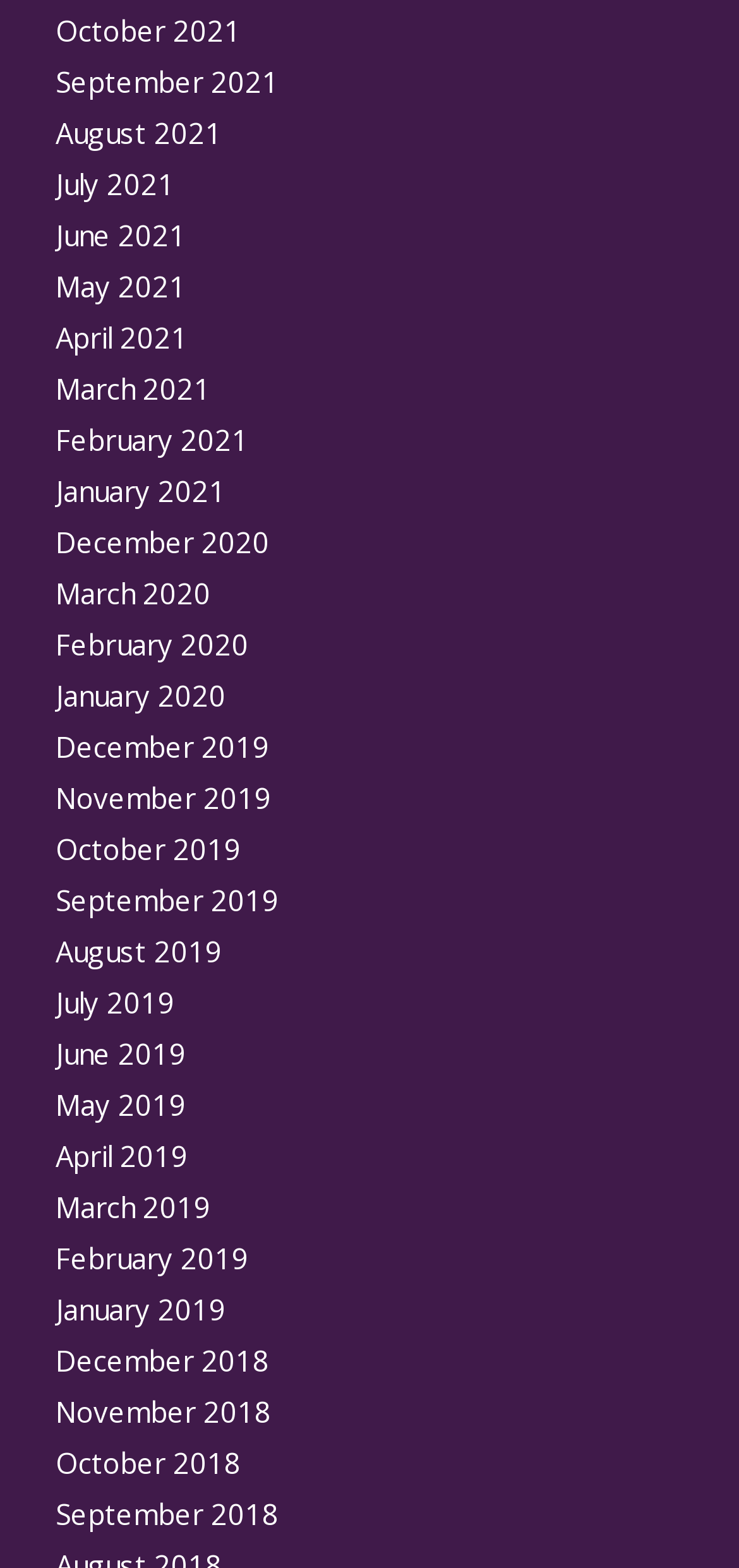Use the information in the screenshot to answer the question comprehensively: What is the most recent month listed?

By examining the list of links, I can see that the topmost link is 'October 2021', which suggests that it is the most recent month listed.